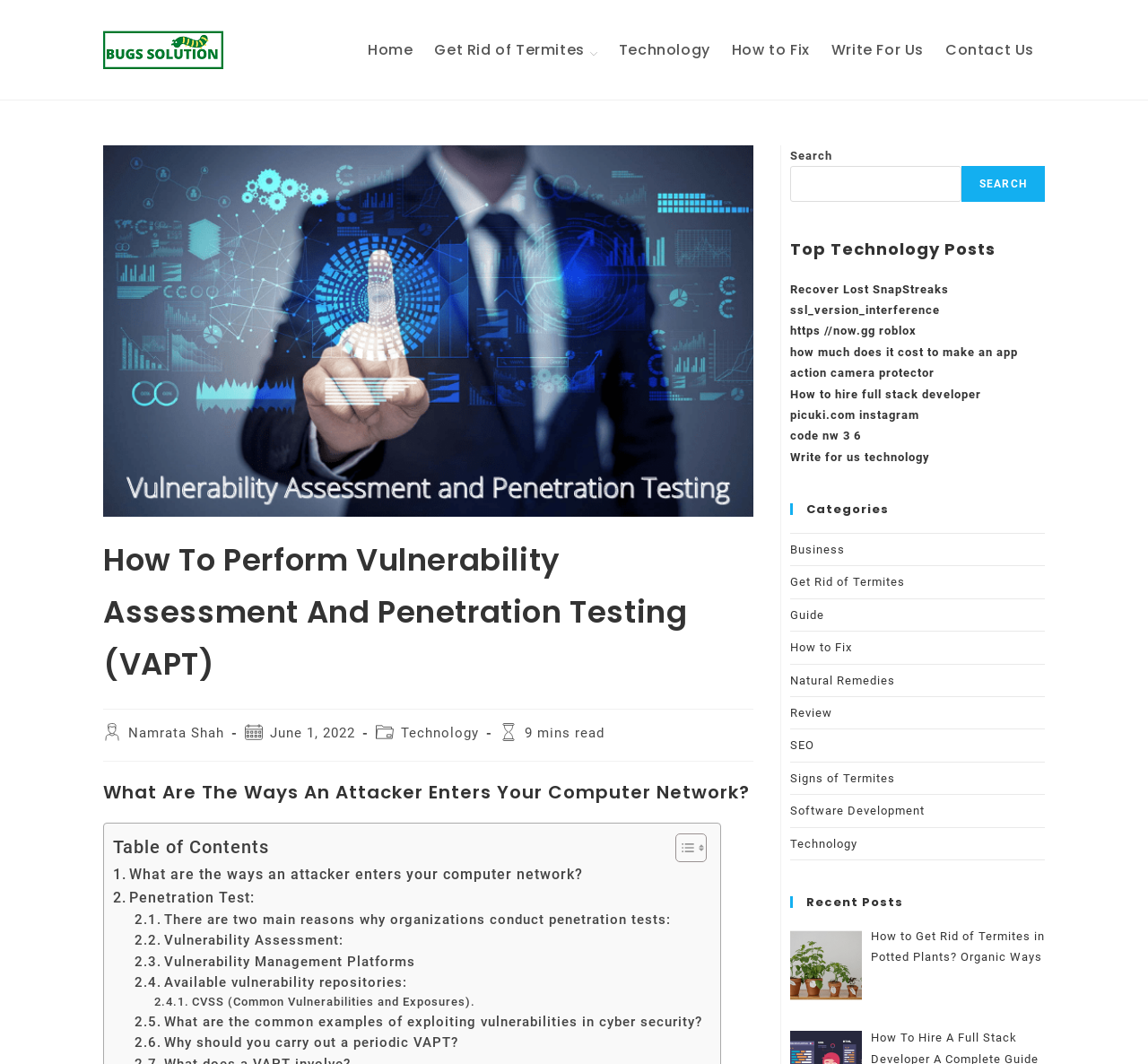Identify the bounding box coordinates of the part that should be clicked to carry out this instruction: "Click on the 'Technology' category".

[0.53, 0.0, 0.628, 0.094]